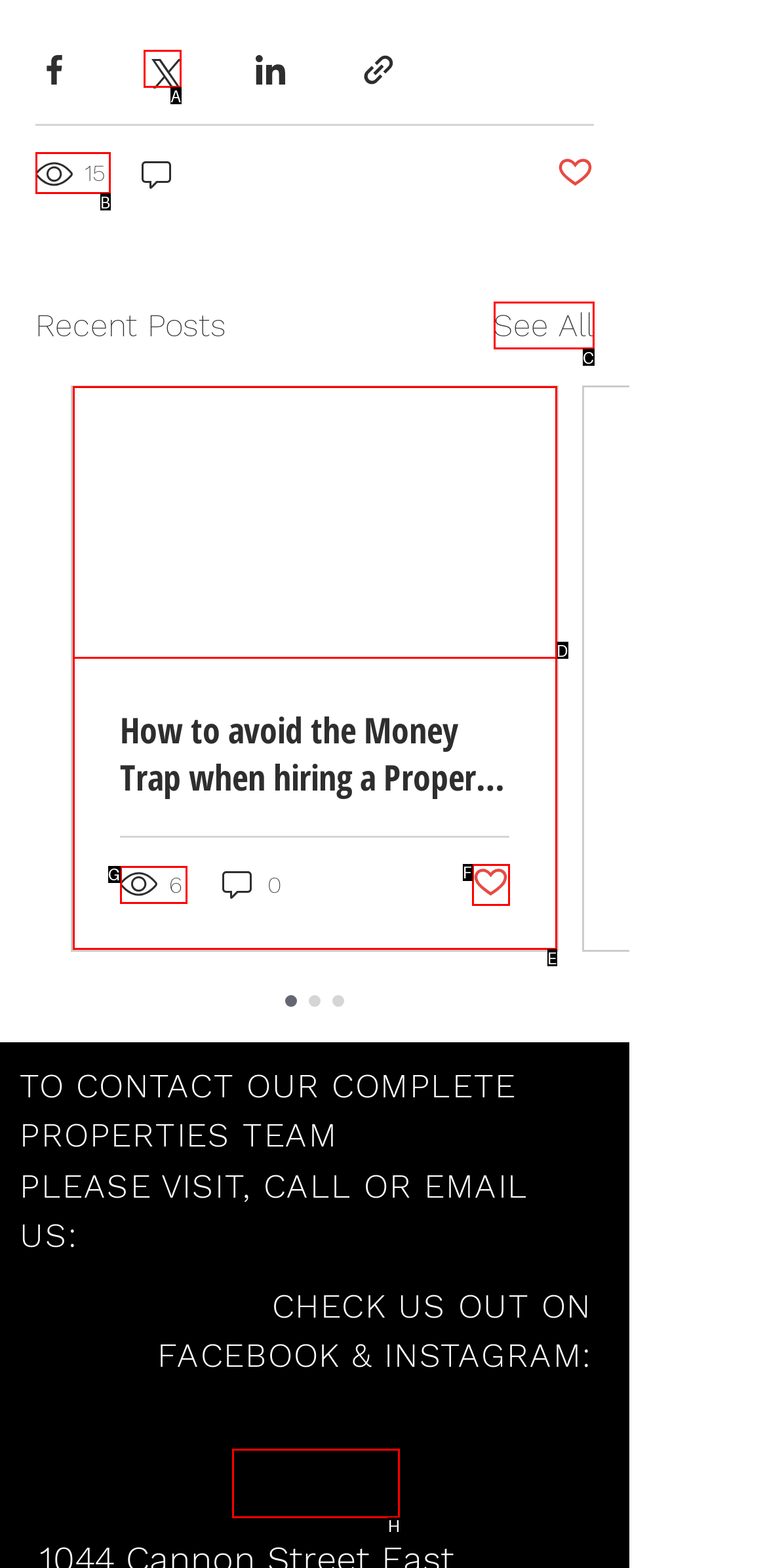Identify the HTML element that should be clicked to accomplish the task: Explore the '19th Century Western and Mormon Manuscripts' category
Provide the option's letter from the given choices.

None